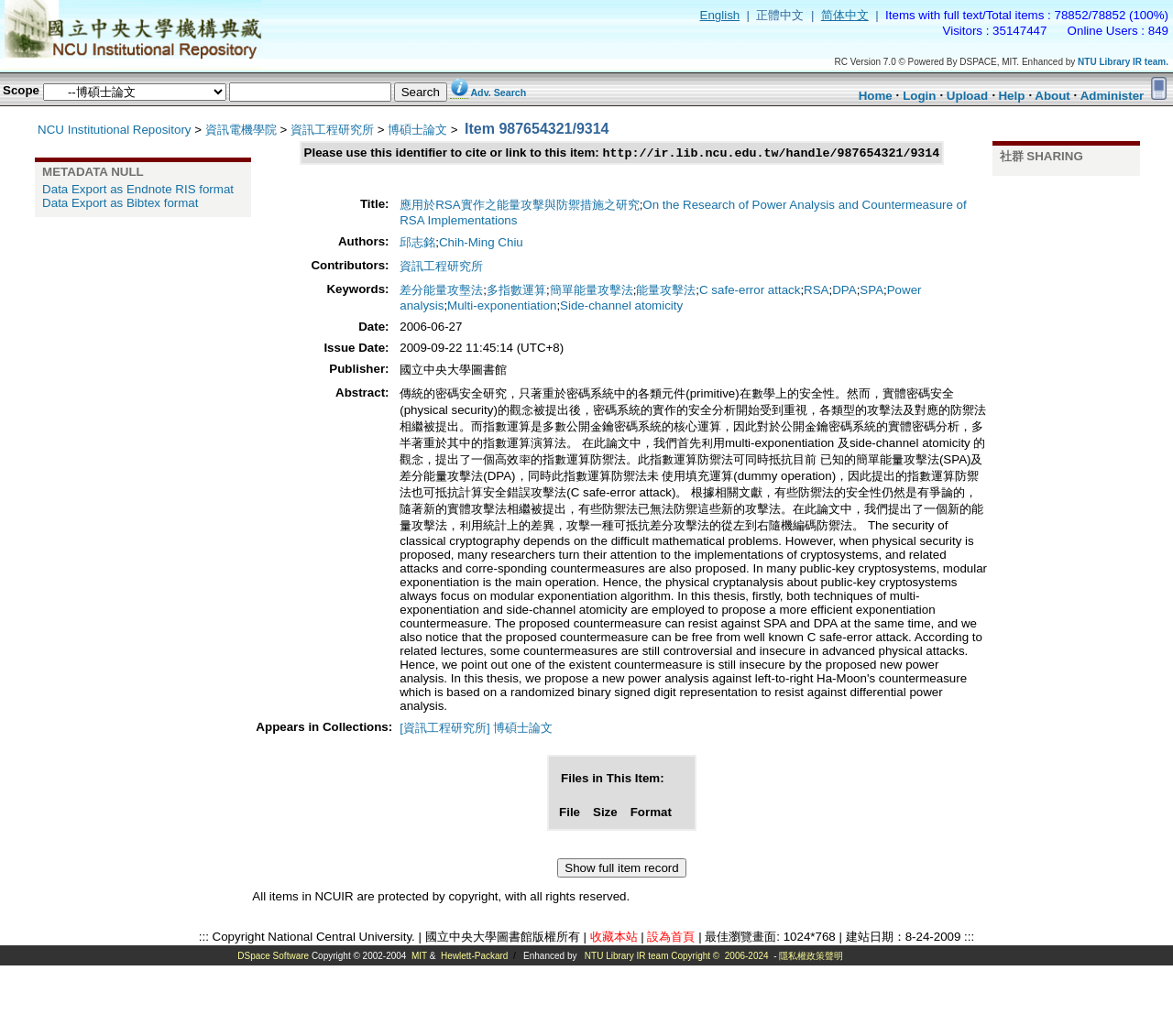Provide the bounding box coordinates of the UI element that matches the description: "NCU Institutional Repository".

[0.032, 0.118, 0.163, 0.132]